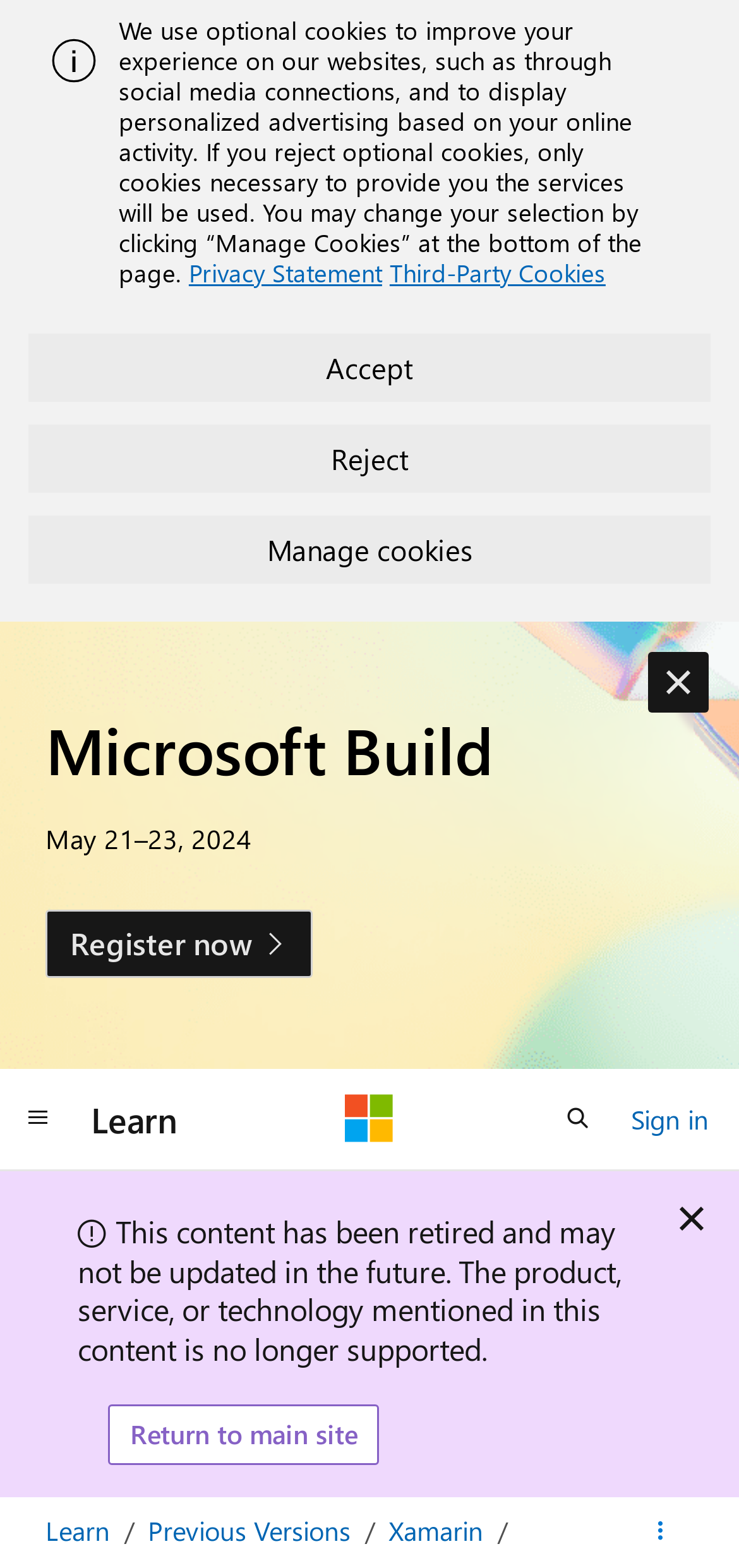Please identify the webpage's heading and generate its text content.

Microsoft Azure and Xamarin